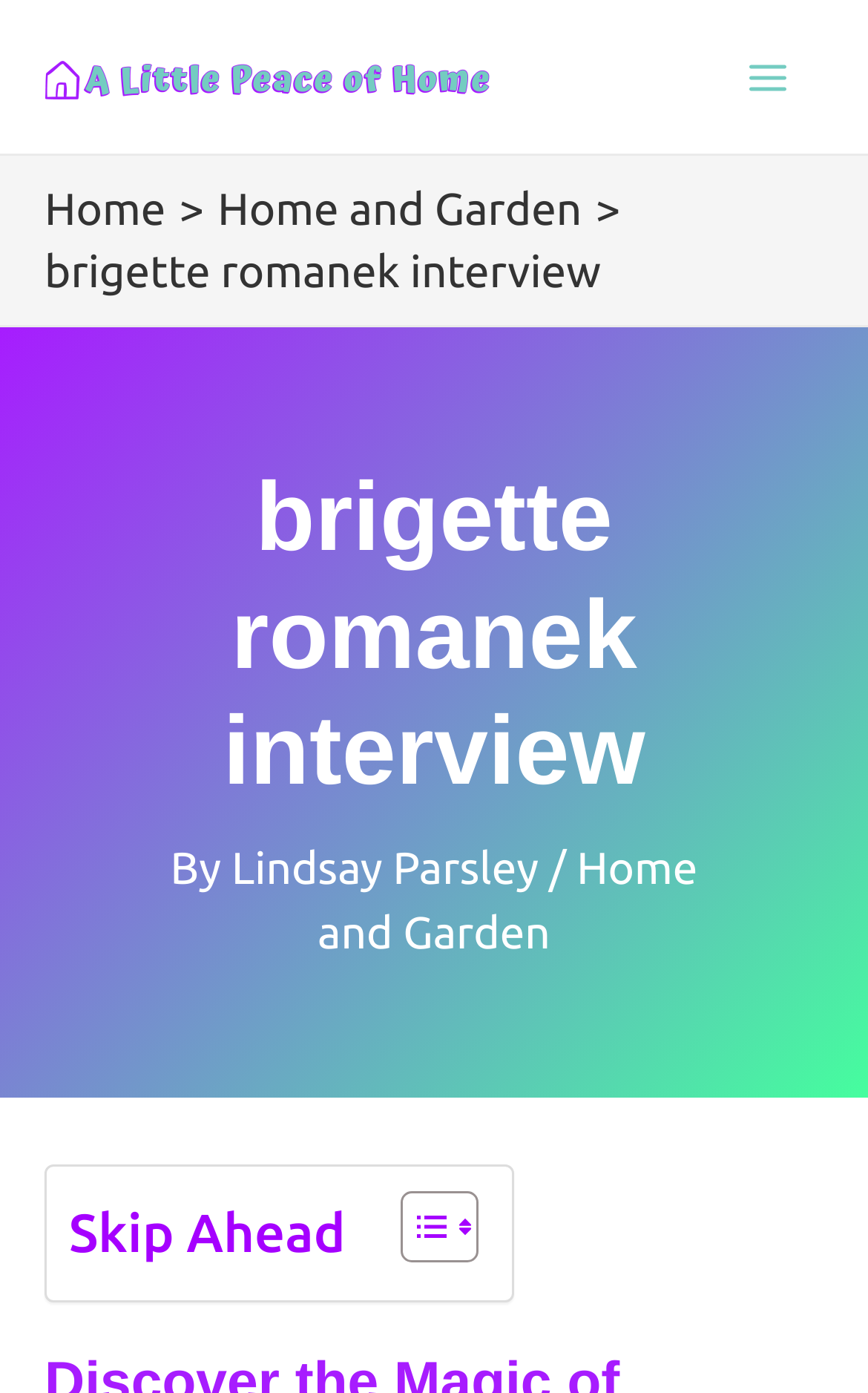What is the name of the blog post?
Provide a concise answer using a single word or phrase based on the image.

brigette romanek interview